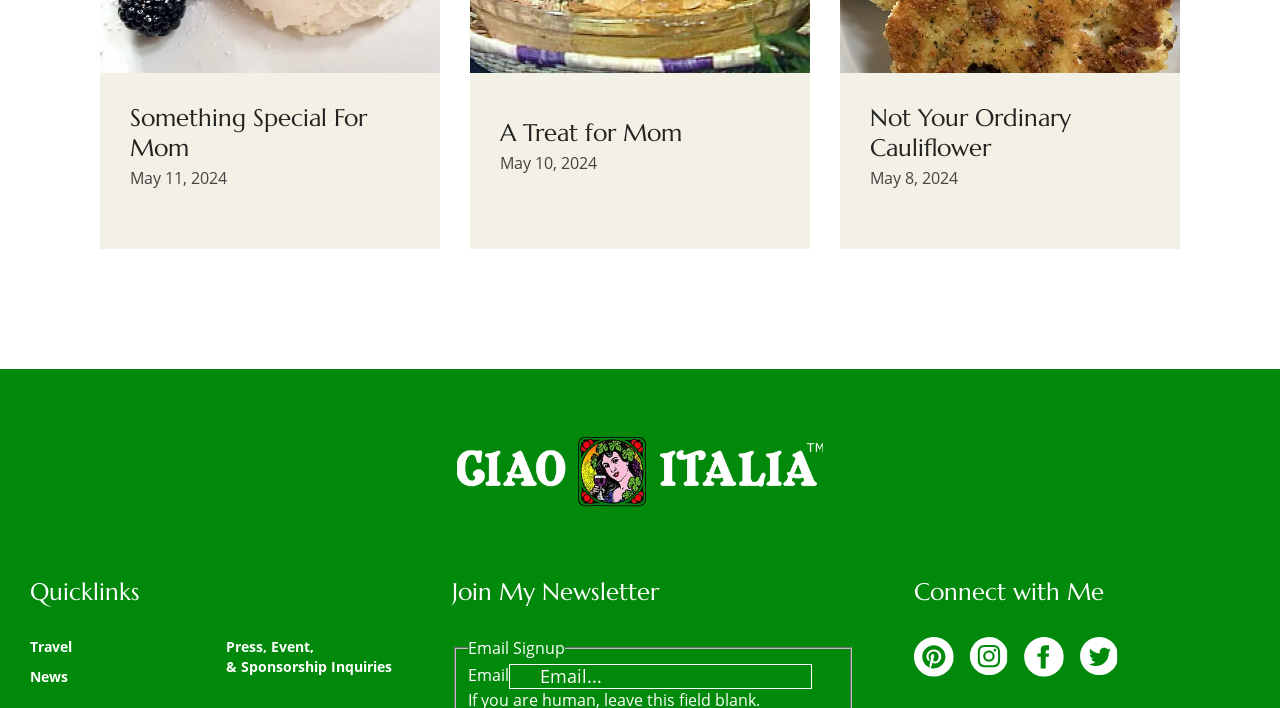Determine the bounding box coordinates of the region to click in order to accomplish the following instruction: "Visit 'Ciao Italia'". Provide the coordinates as four float numbers between 0 and 1, specifically [left, top, right, bottom].

[0.357, 0.606, 0.643, 0.73]